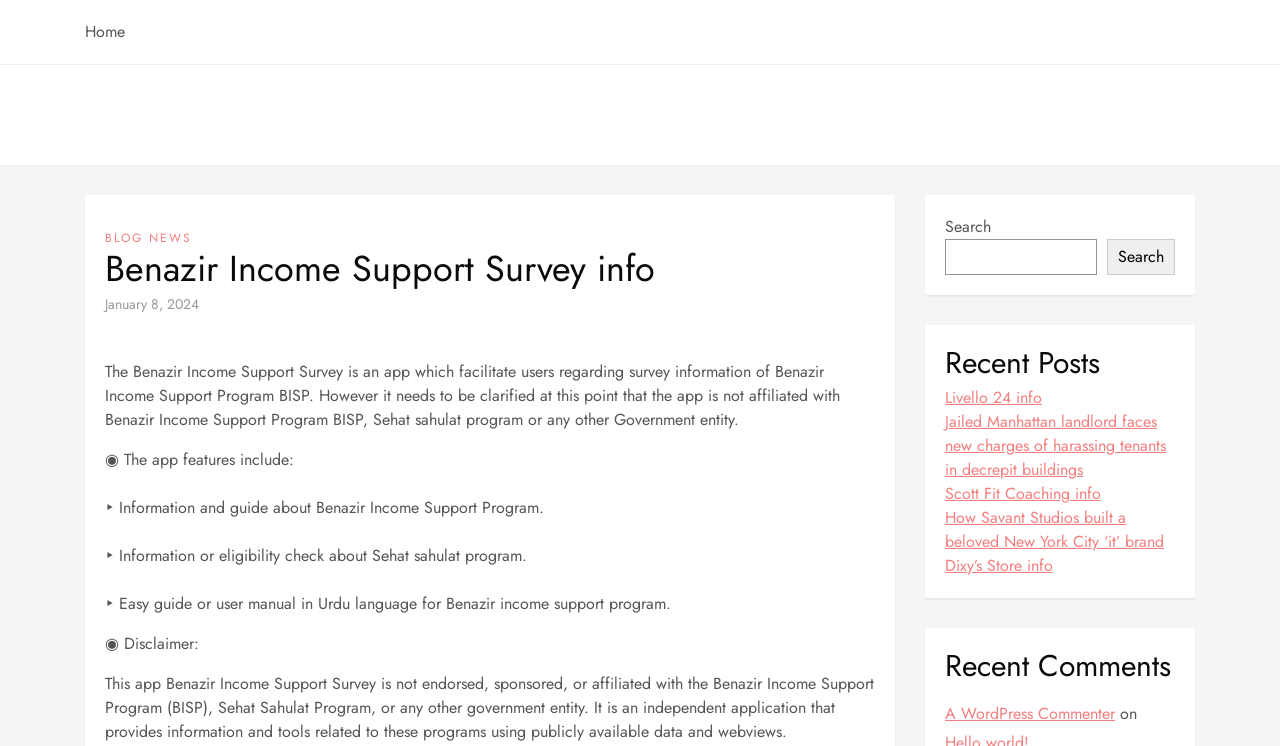Find the bounding box coordinates for the HTML element described as: "Home". The coordinates should consist of four float values between 0 and 1, i.e., [left, top, right, bottom].

[0.066, 0.0, 0.098, 0.086]